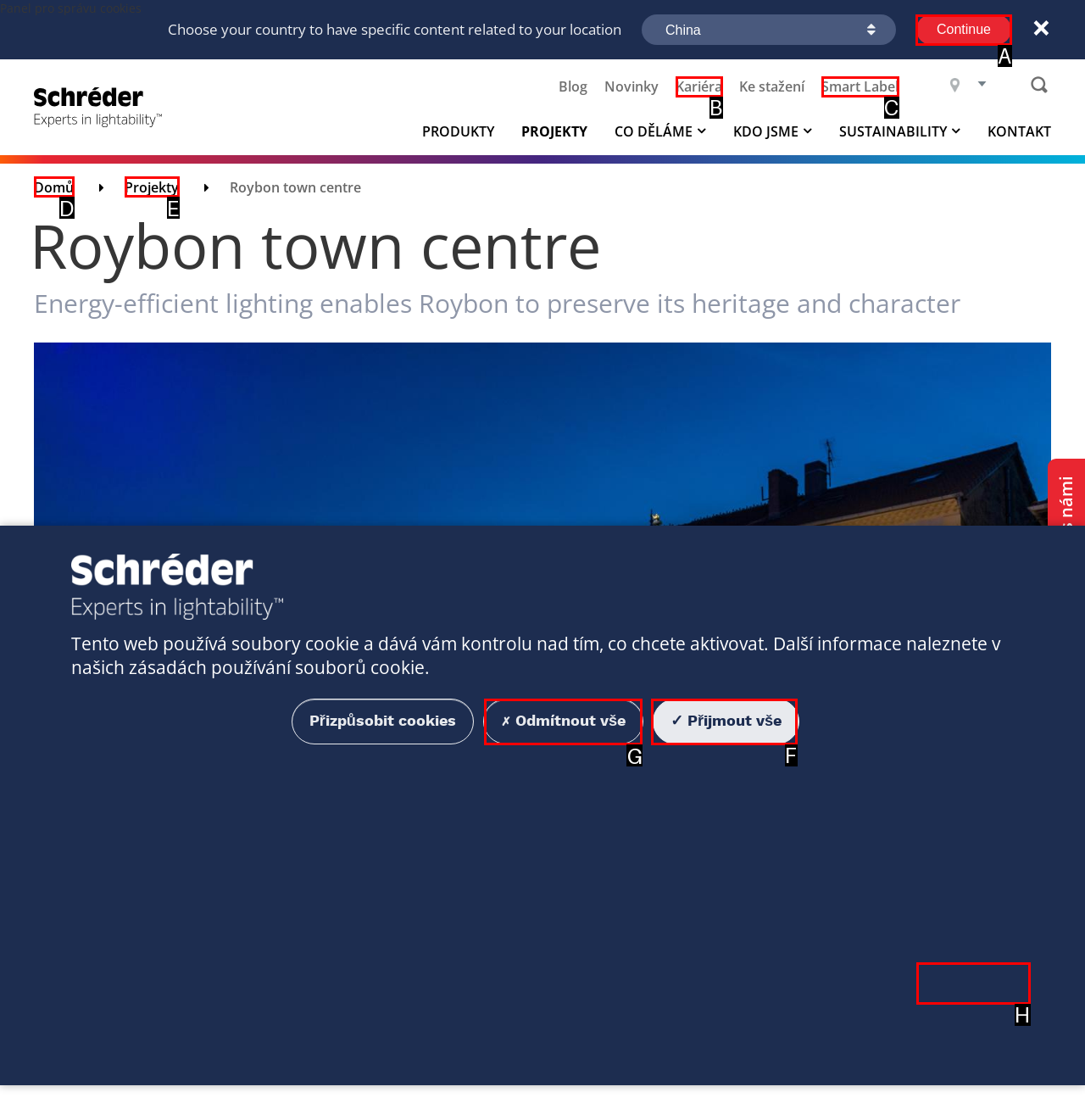Match the following description to a UI element: alt="Cute Smiles 4 Kids TX"
Provide the letter of the matching option directly.

None